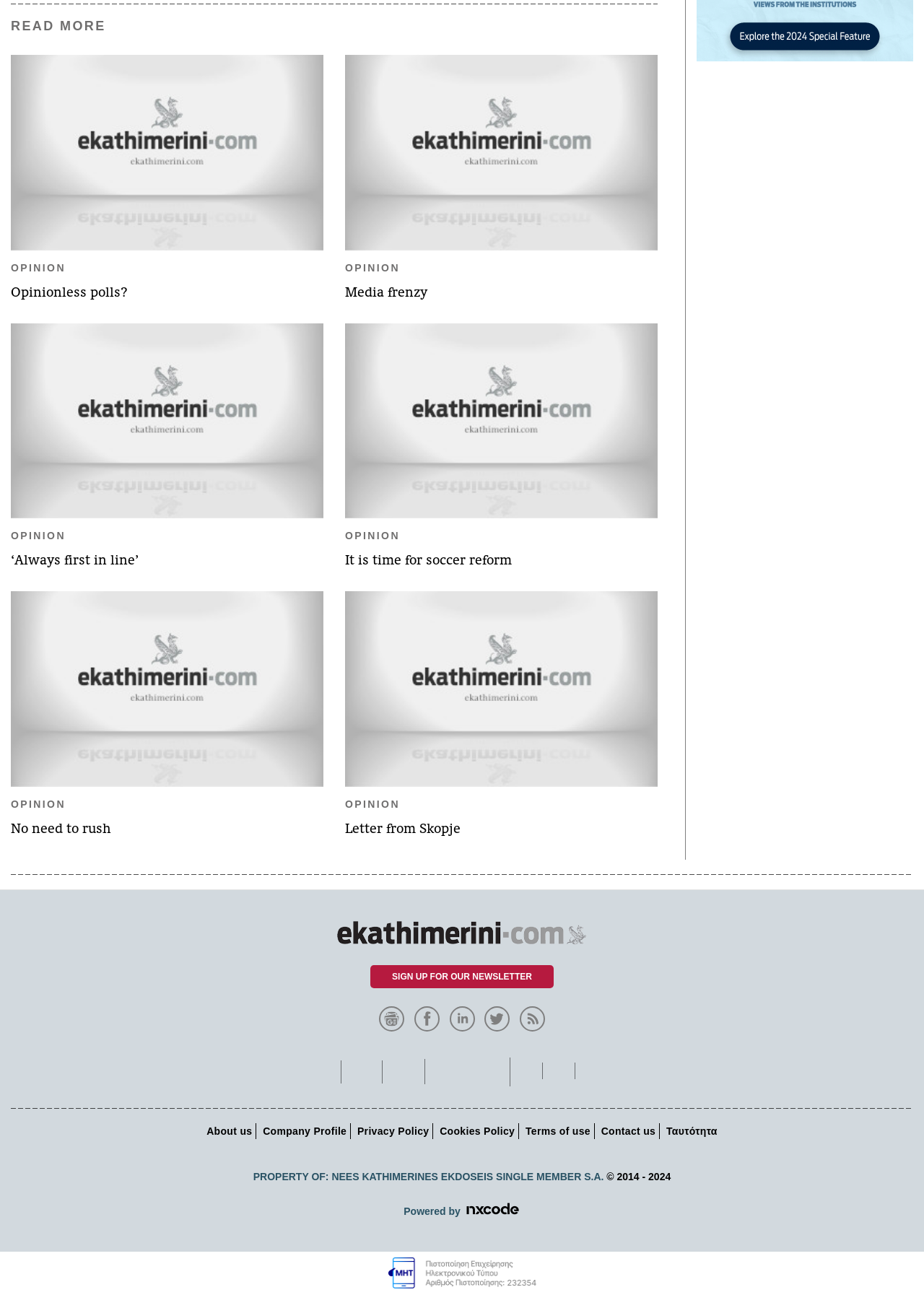Pinpoint the bounding box coordinates of the element to be clicked to execute the instruction: "Click on 'About us'".

[0.22, 0.866, 0.277, 0.881]